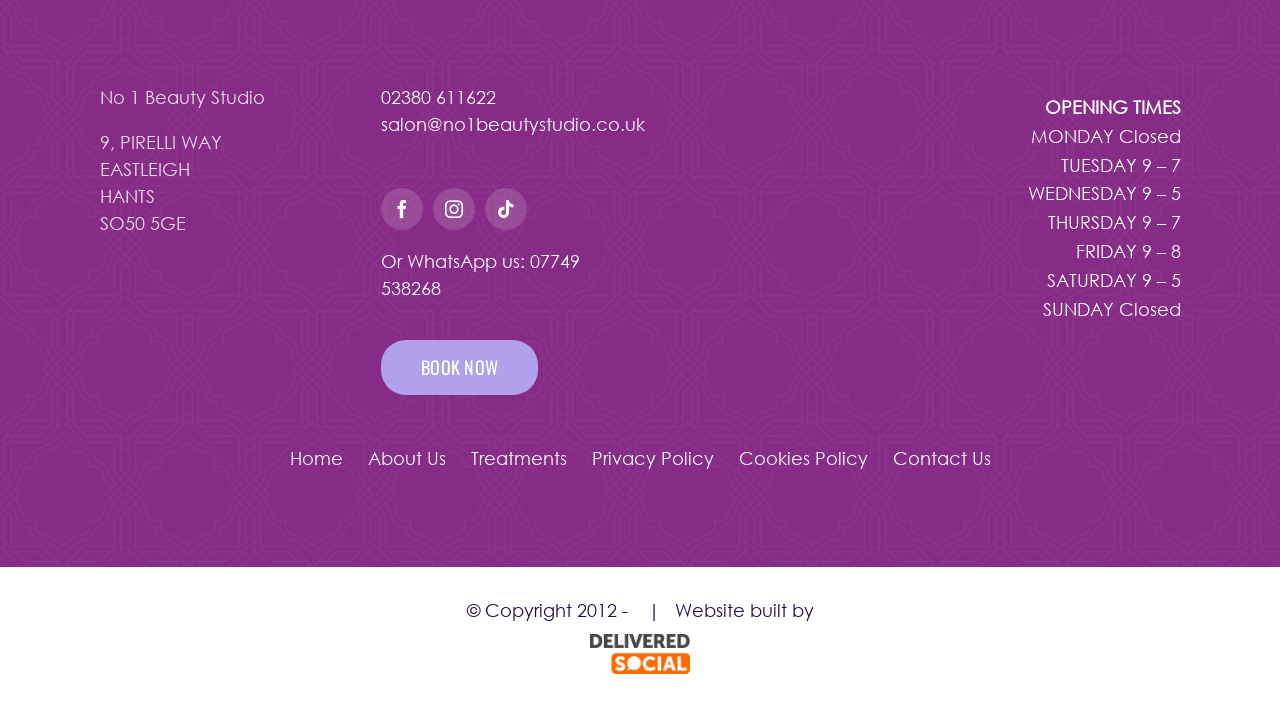Please reply with a single word or brief phrase to the question: 
What is the phone number of the beauty studio?

02380 611622